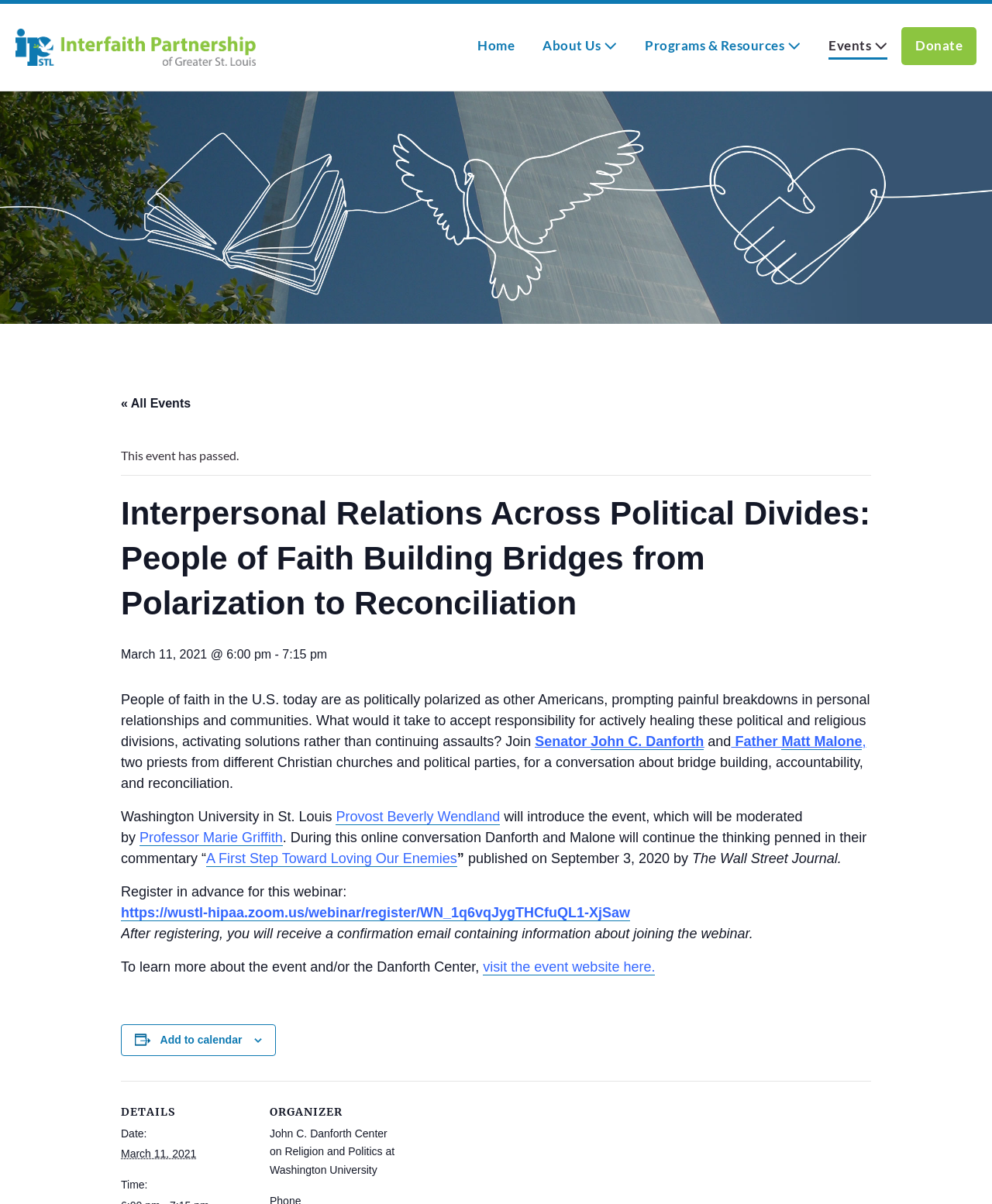What is the date of the event?
Can you provide an in-depth and detailed response to the question?

The event date is mentioned in the webpage as March 11, 2021, which is also specified in the details section as 2021-03-11.